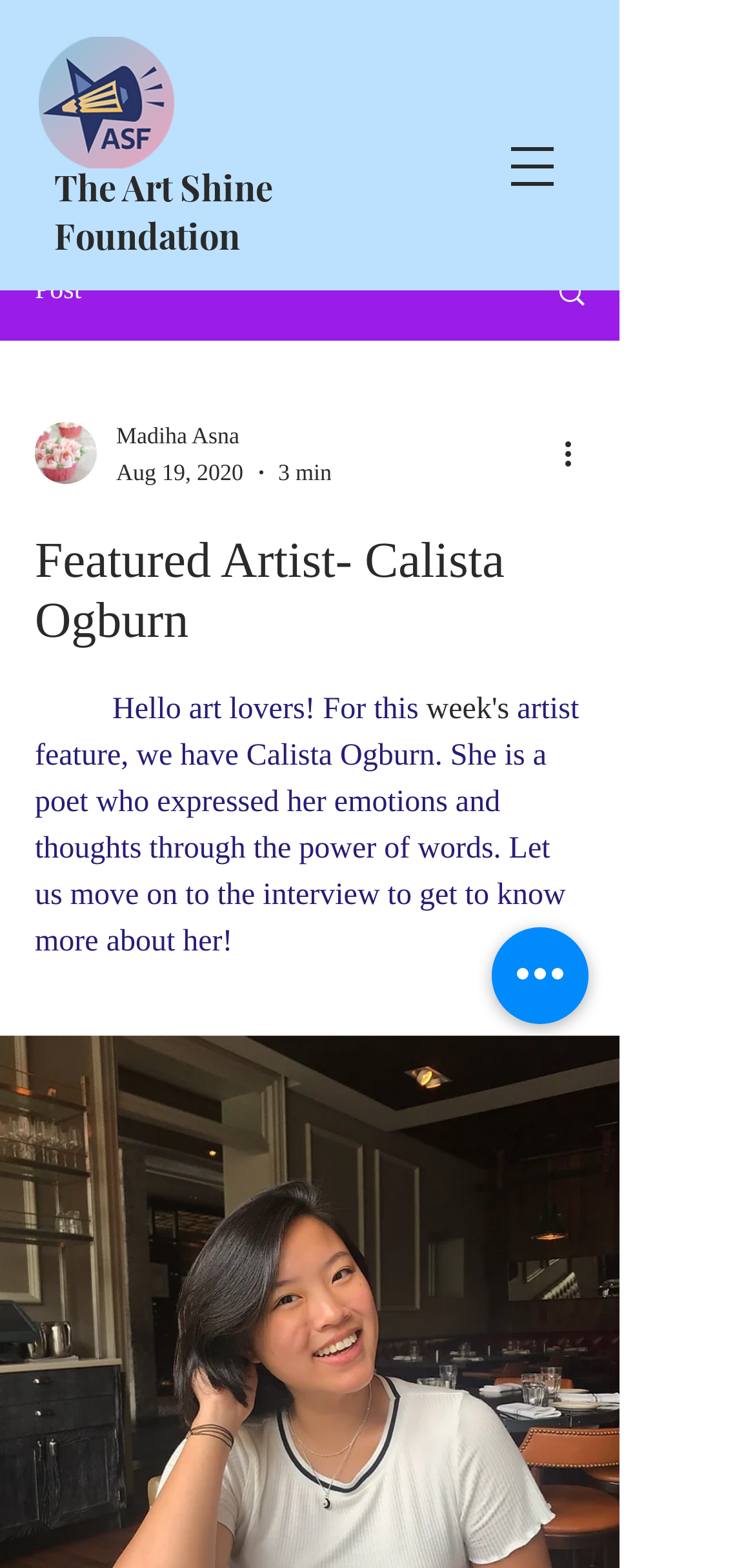Provide the bounding box coordinates of the HTML element this sentence describes: "The Art Shine Foundation". The bounding box coordinates consist of four float numbers between 0 and 1, i.e., [left, top, right, bottom].

[0.072, 0.105, 0.362, 0.165]